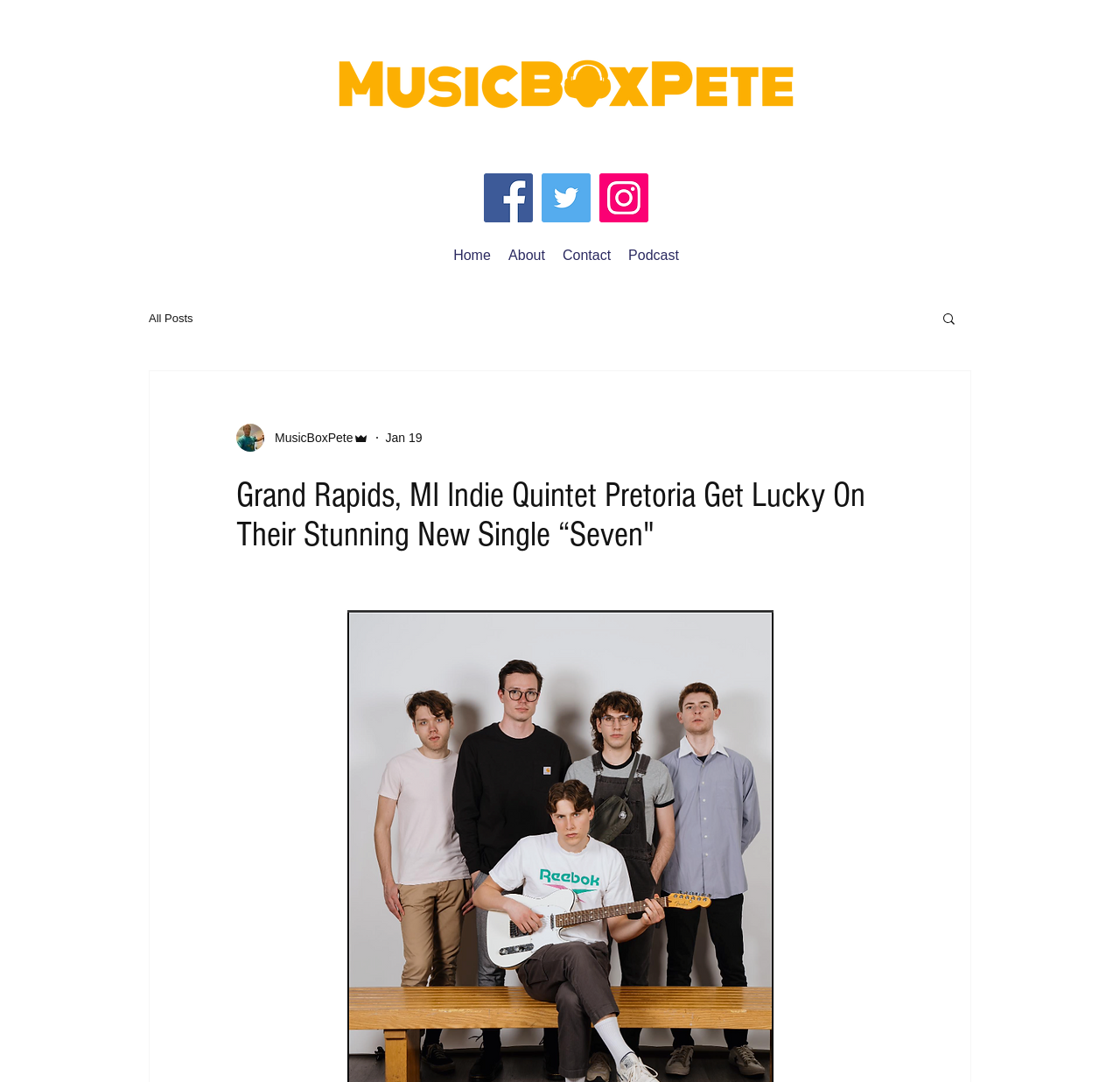Pinpoint the bounding box coordinates of the element that must be clicked to accomplish the following instruction: "Enter first name". The coordinates should be in the format of four float numbers between 0 and 1, i.e., [left, top, right, bottom].

None